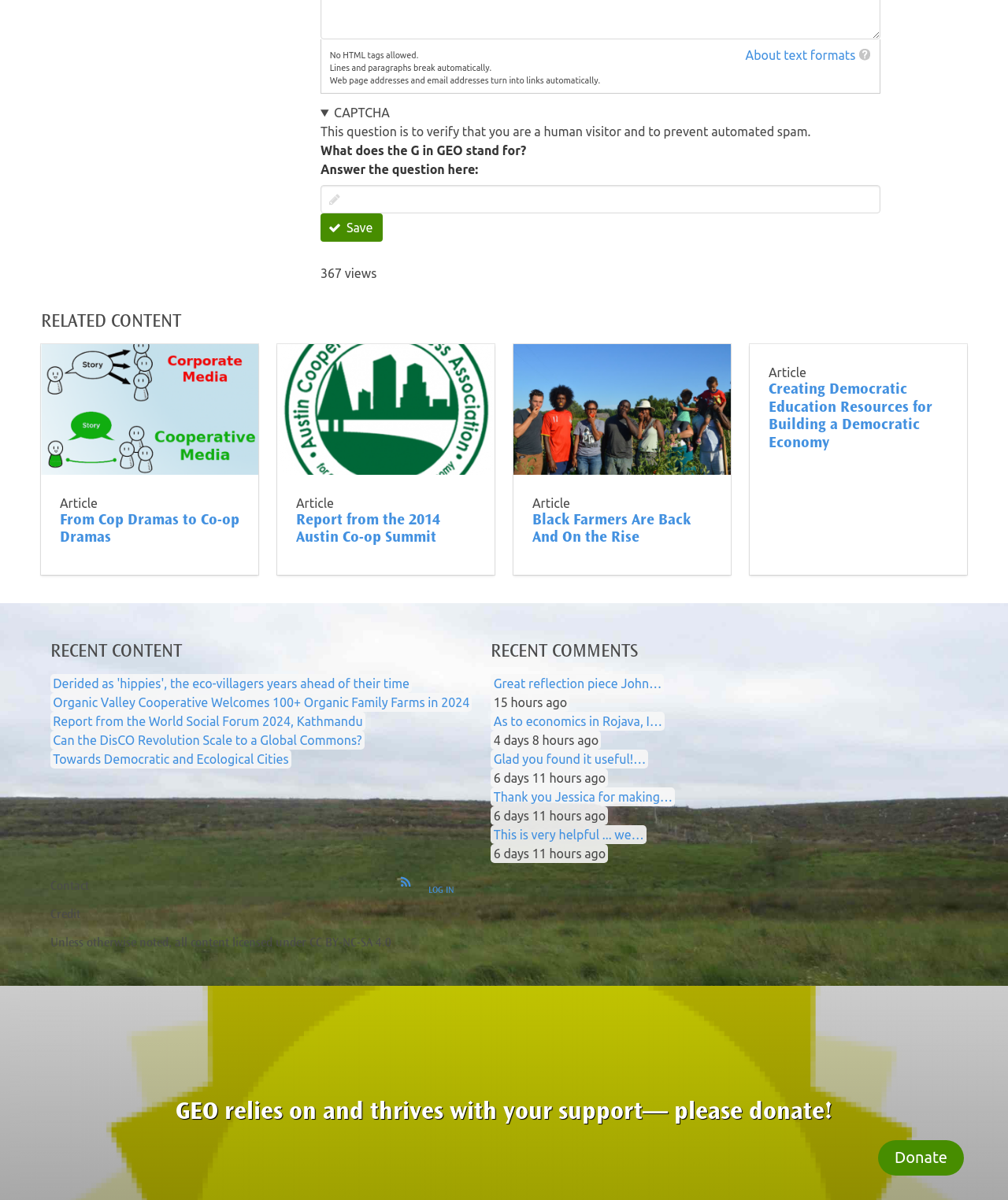What is the purpose of the 'Donate' button?
Using the information presented in the image, please offer a detailed response to the question.

The 'Donate' button is used to support GEO, as indicated by the text 'GEO relies on and thrives with your support— please donate!'